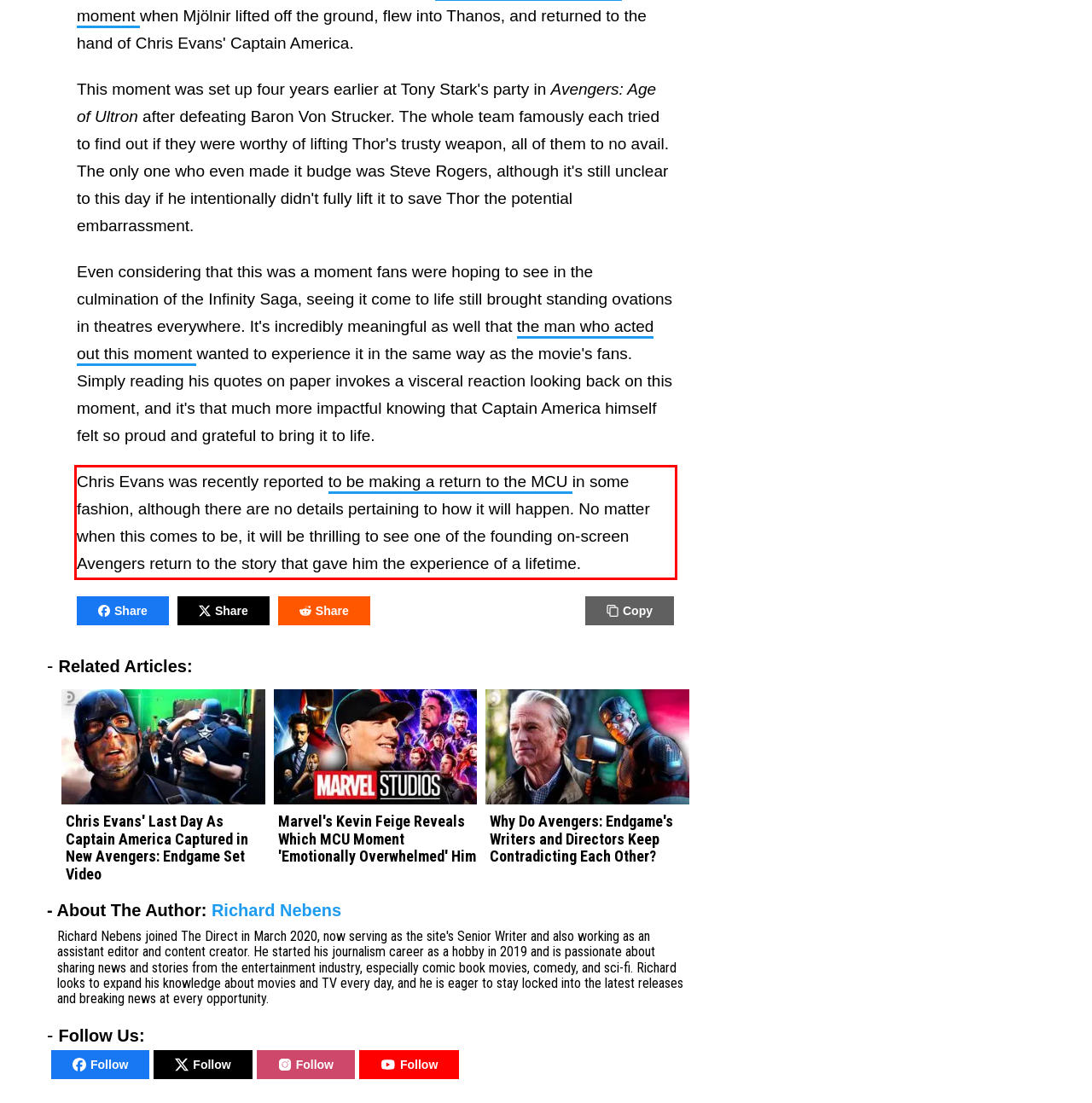Please extract the text content within the red bounding box on the webpage screenshot using OCR.

Chris Evans was recently reported to be making a return to the MCU in some fashion, although there are no details pertaining to how it will happen. No matter when this comes to be, it will be thrilling to see one of the founding on-screen Avengers return to the story that gave him the experience of a lifetime.